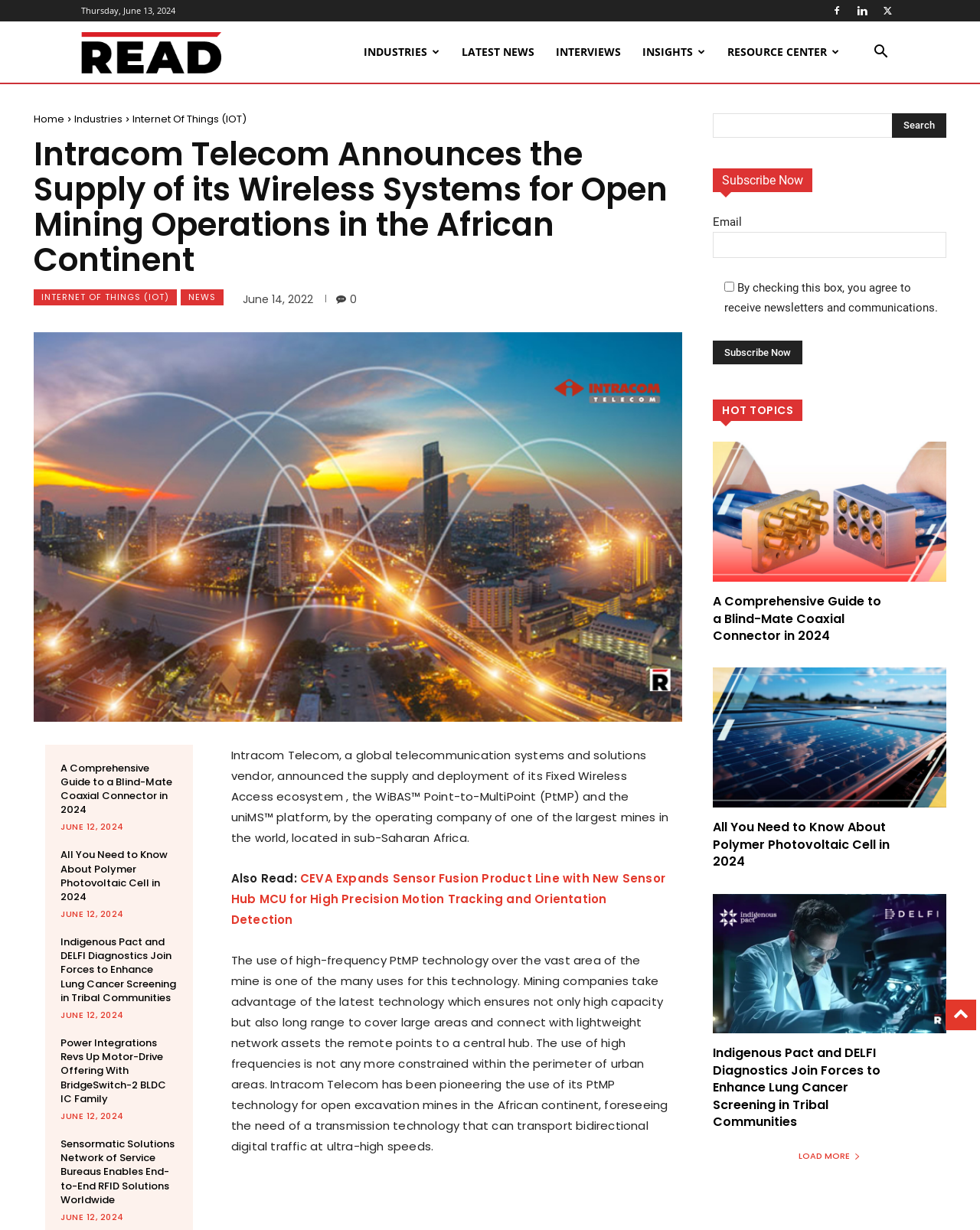From the webpage screenshot, identify the region described by News. Provide the bounding box coordinates as (top-left x, top-left y, bottom-right x, bottom-right y), with each value being a floating point number between 0 and 1.

[0.184, 0.235, 0.228, 0.249]